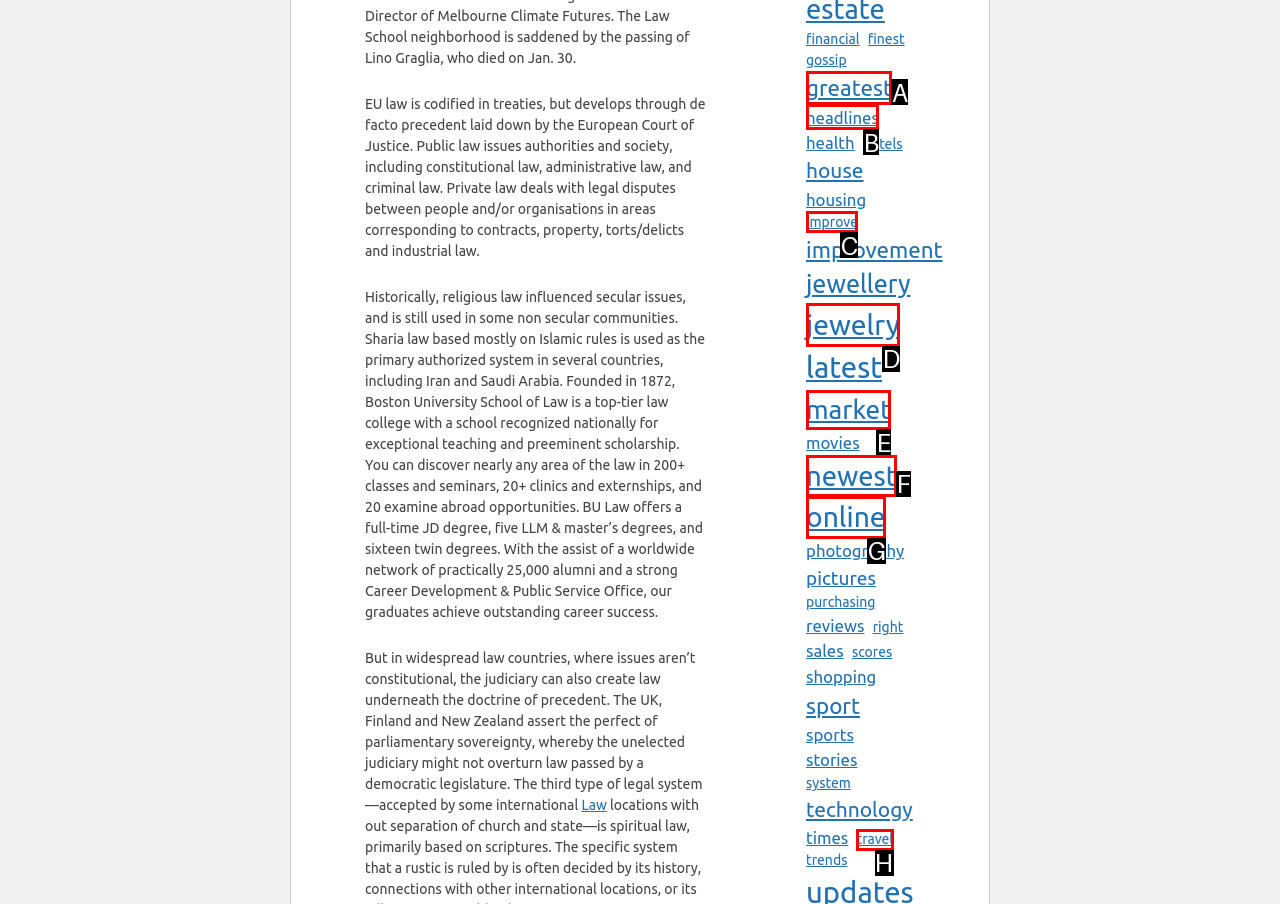Identify the correct UI element to click to achieve the task: Explore 'jewelry'.
Answer with the letter of the appropriate option from the choices given.

D